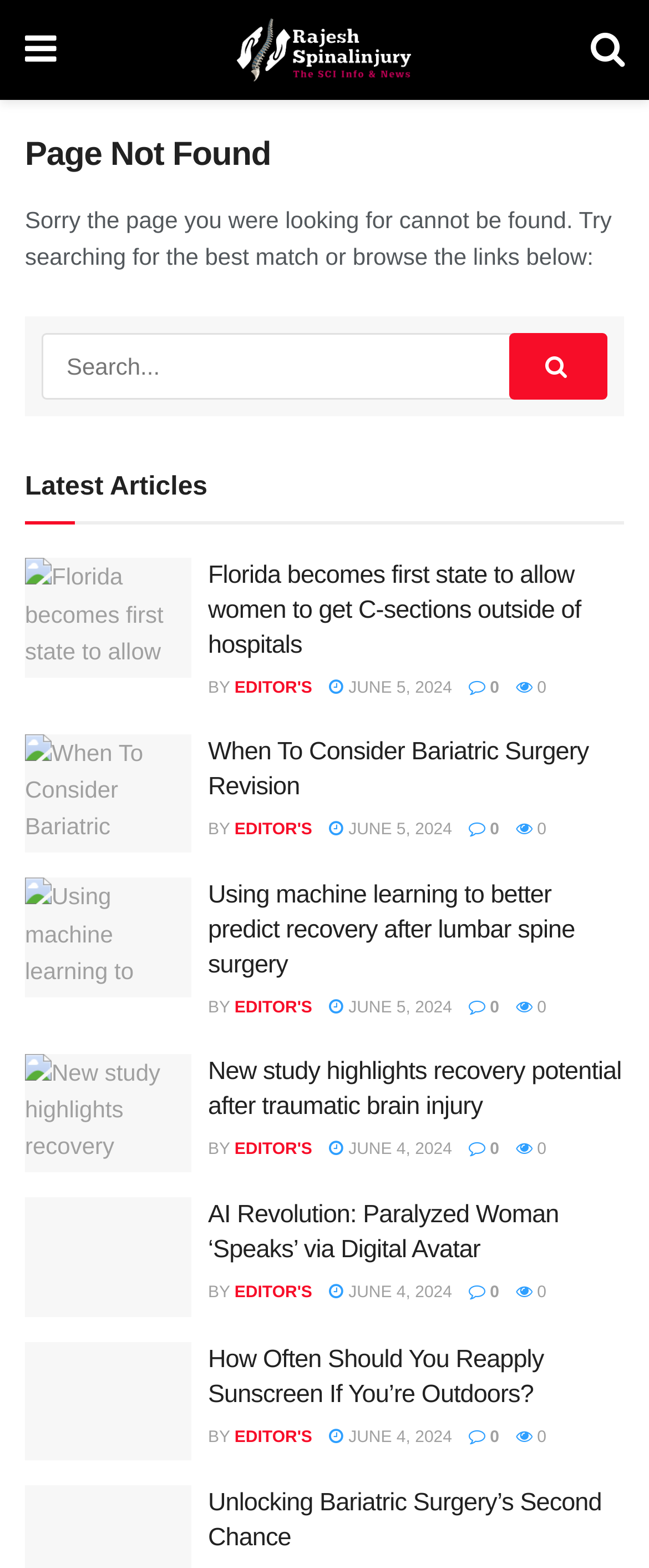Could you provide the bounding box coordinates for the portion of the screen to click to complete this instruction: "Check the checkbox to save your comment information"?

None